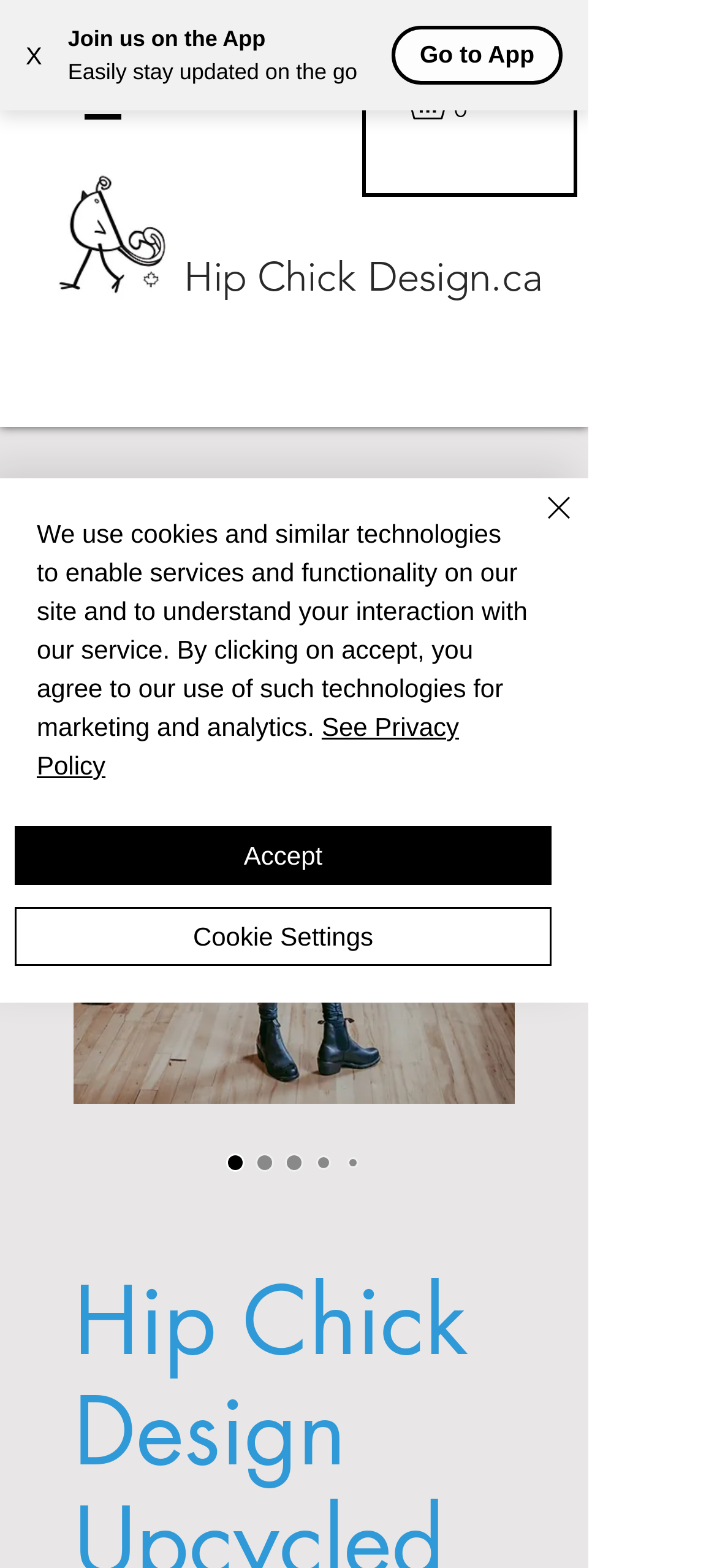How many radio buttons are there?
Answer with a single word or phrase, using the screenshot for reference.

5